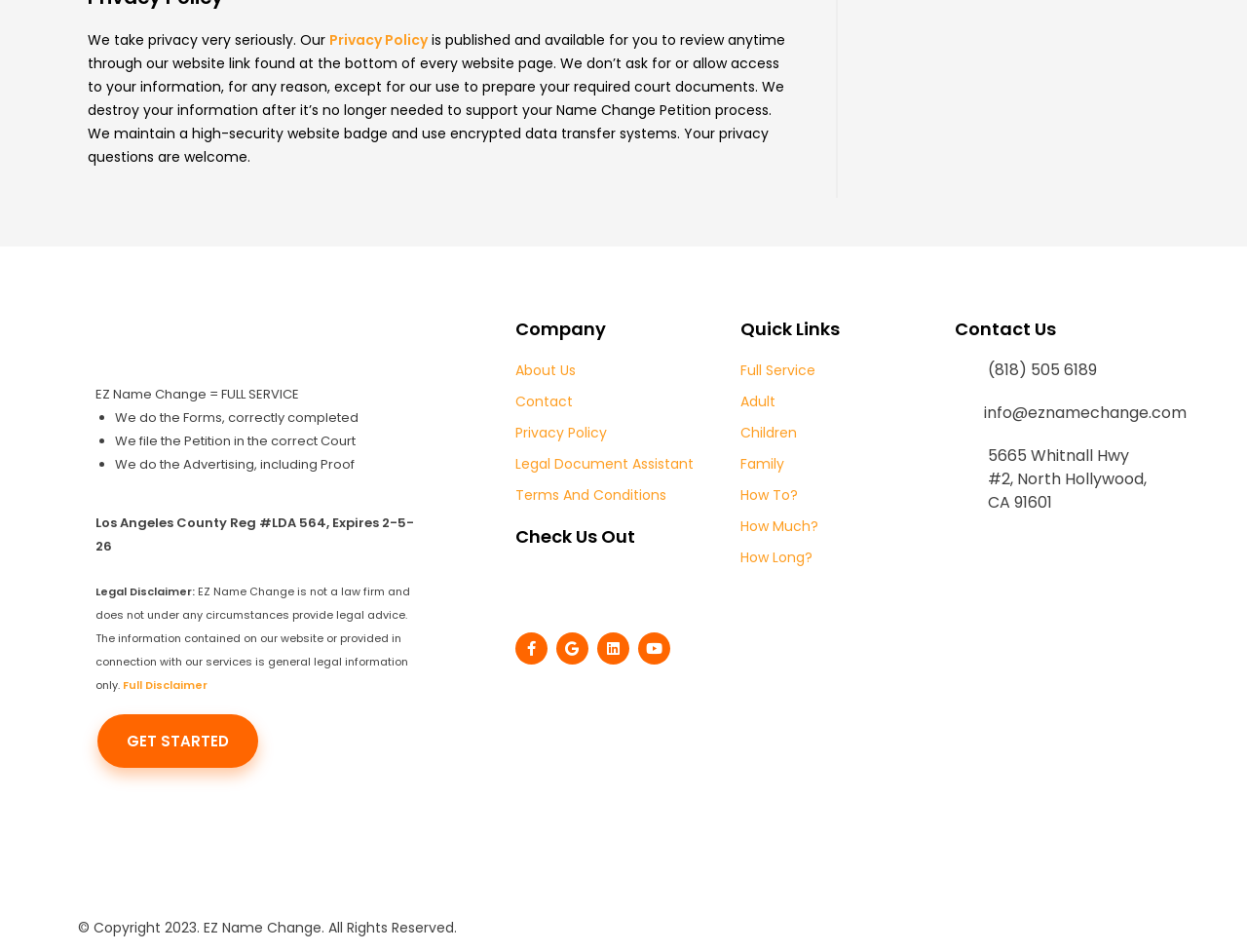What services does EZ Name Change provide?
Please give a detailed and elaborate answer to the question.

According to the webpage, EZ Name Change provides full service, which includes doing the forms correctly, filing the petition in the correct court, and doing the advertising, including proof.